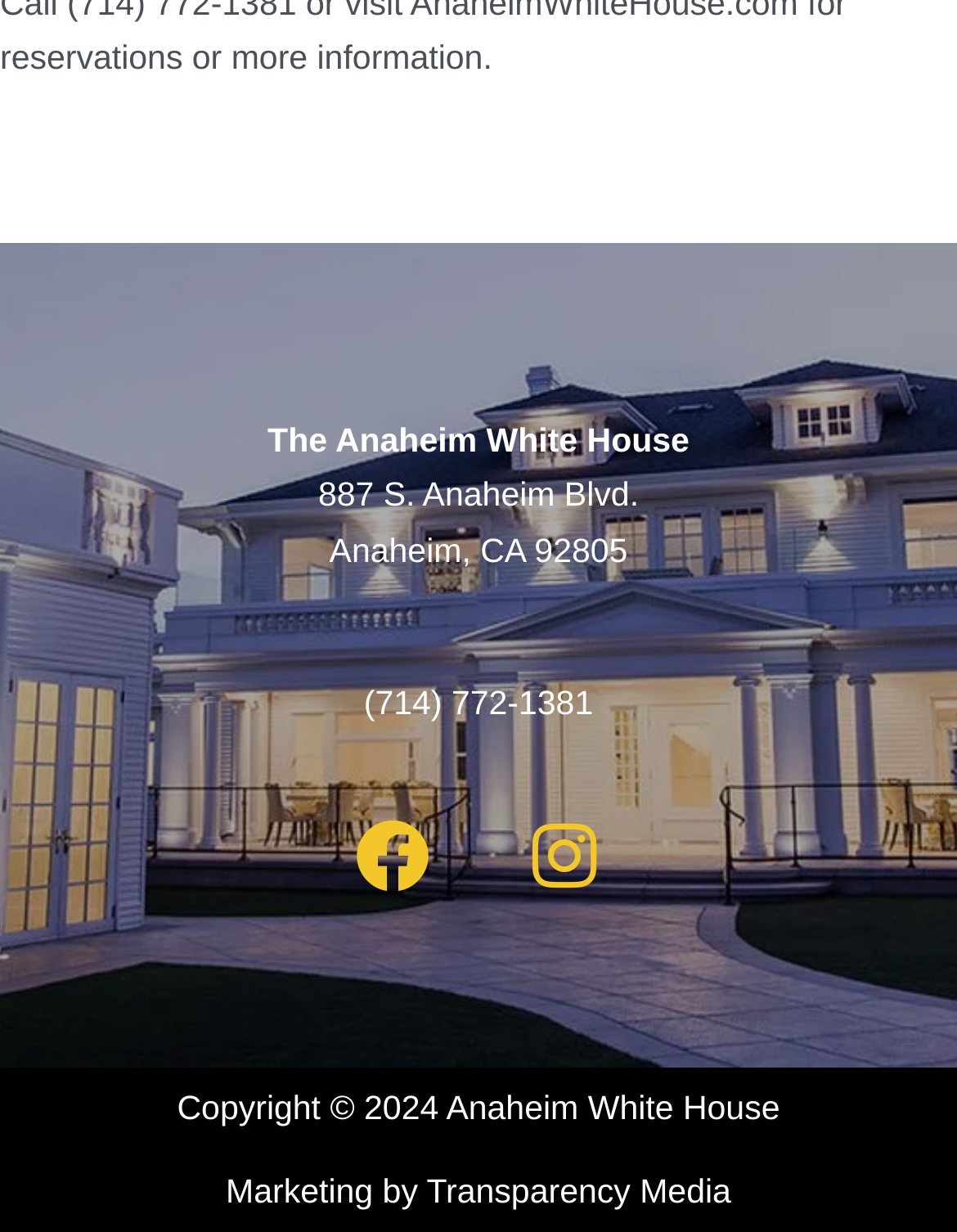What is the phone number of the restaurant?
Please provide a comprehensive answer based on the information in the image.

The phone number of the restaurant can be found below the address, where it is displayed as a link element.